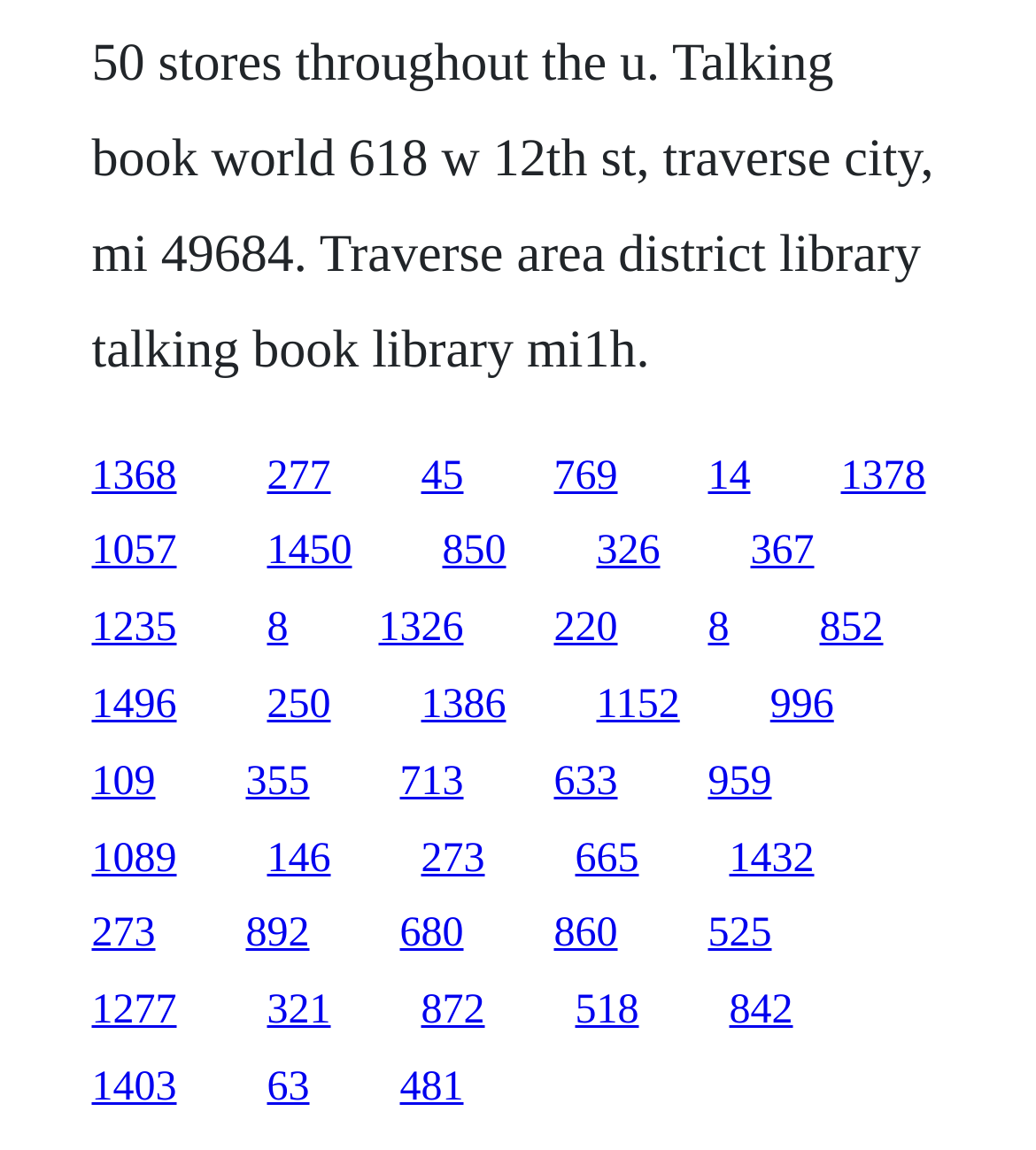Highlight the bounding box coordinates of the element you need to click to perform the following instruction: "click the link with id 1403."

[0.088, 0.926, 0.171, 0.965]